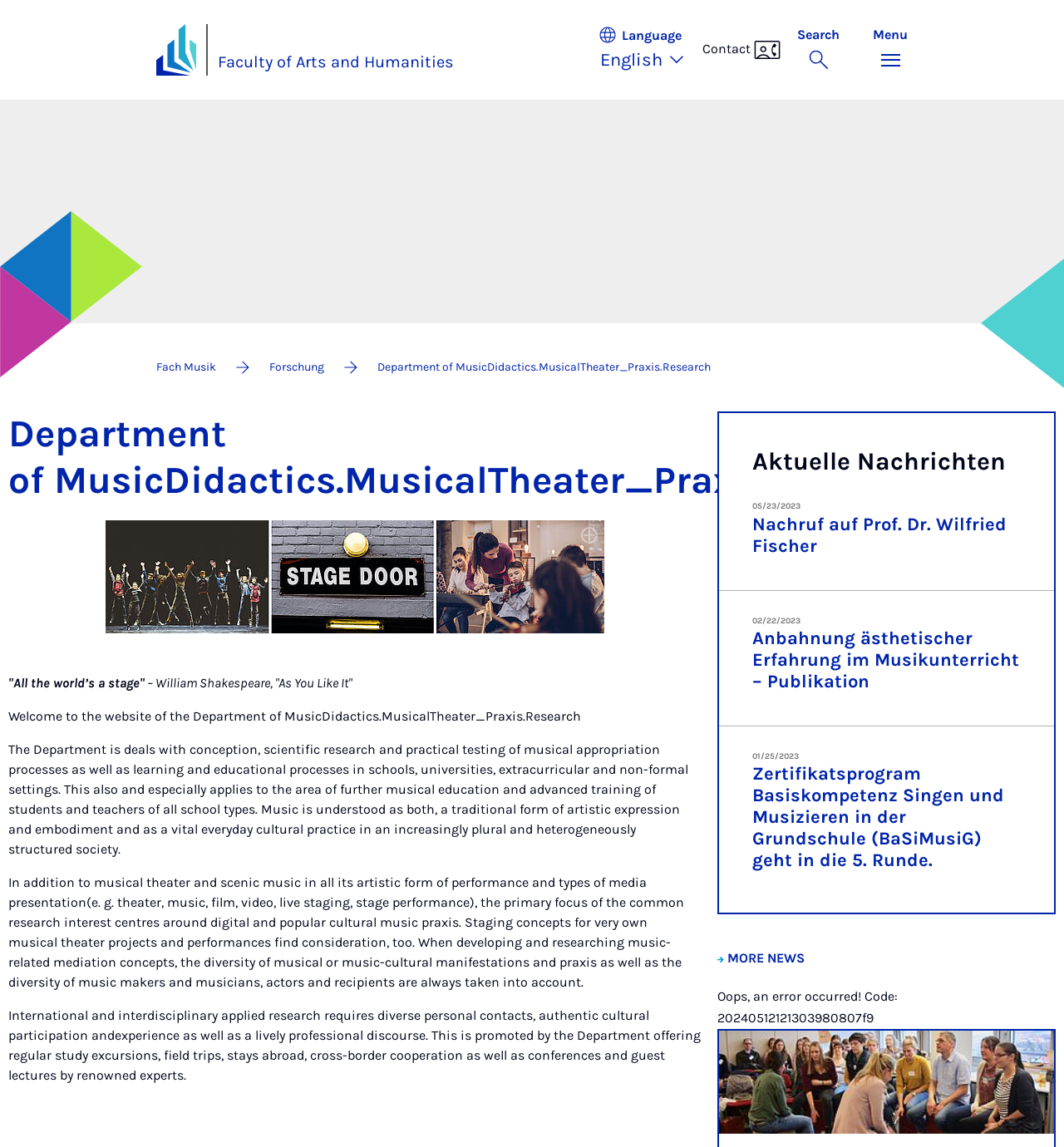Identify and generate the primary title of the webpage.

Department of MusicDidactics.MusicalTheater_Praxis.Research